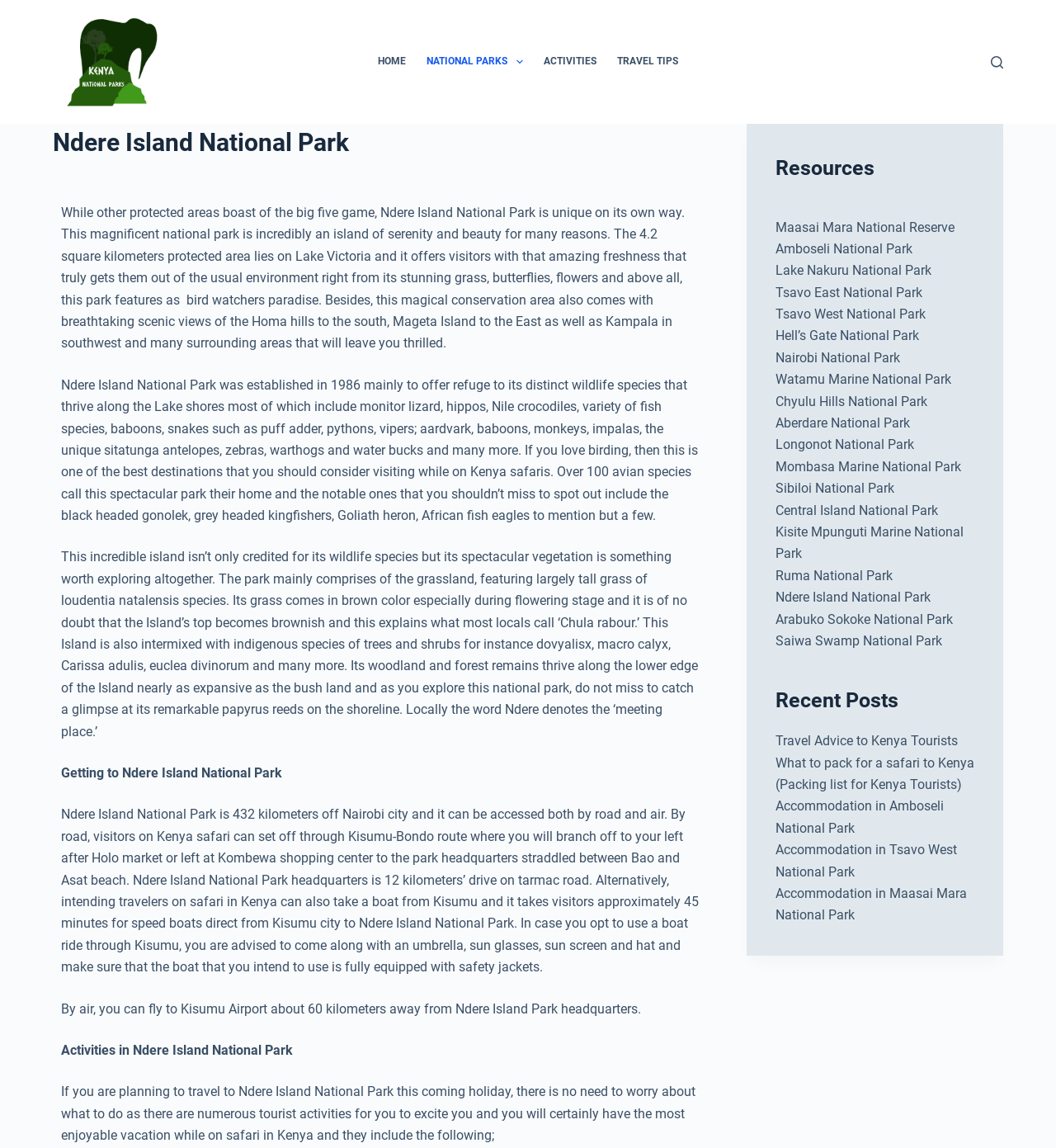Locate and provide the bounding box coordinates for the HTML element that matches this description: "Maasai Mara National Reserve".

[0.734, 0.191, 0.904, 0.205]